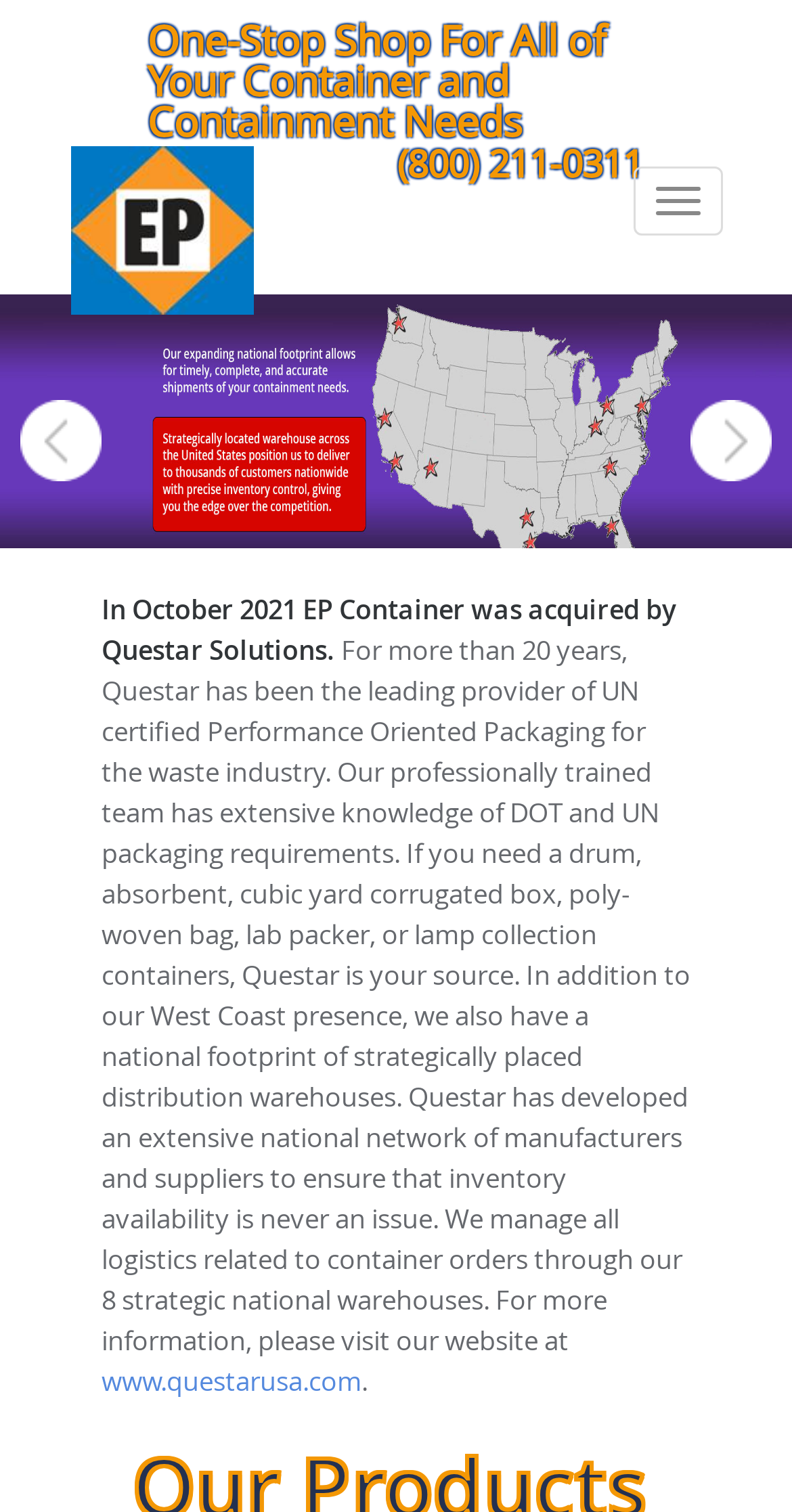What is the type of products offered by EP Container?
Answer the question in as much detail as possible.

I inferred the answer by looking at the StaticText element at coordinates [0.187, 0.008, 0.767, 0.098] which states 'One-Stop Shop For All of Your Container and Containment Needs' and also by considering the meta description which mentions products such as poly, steel and fiber drums, hazmat boxes, pails, totes, bulkbags, absorbents.